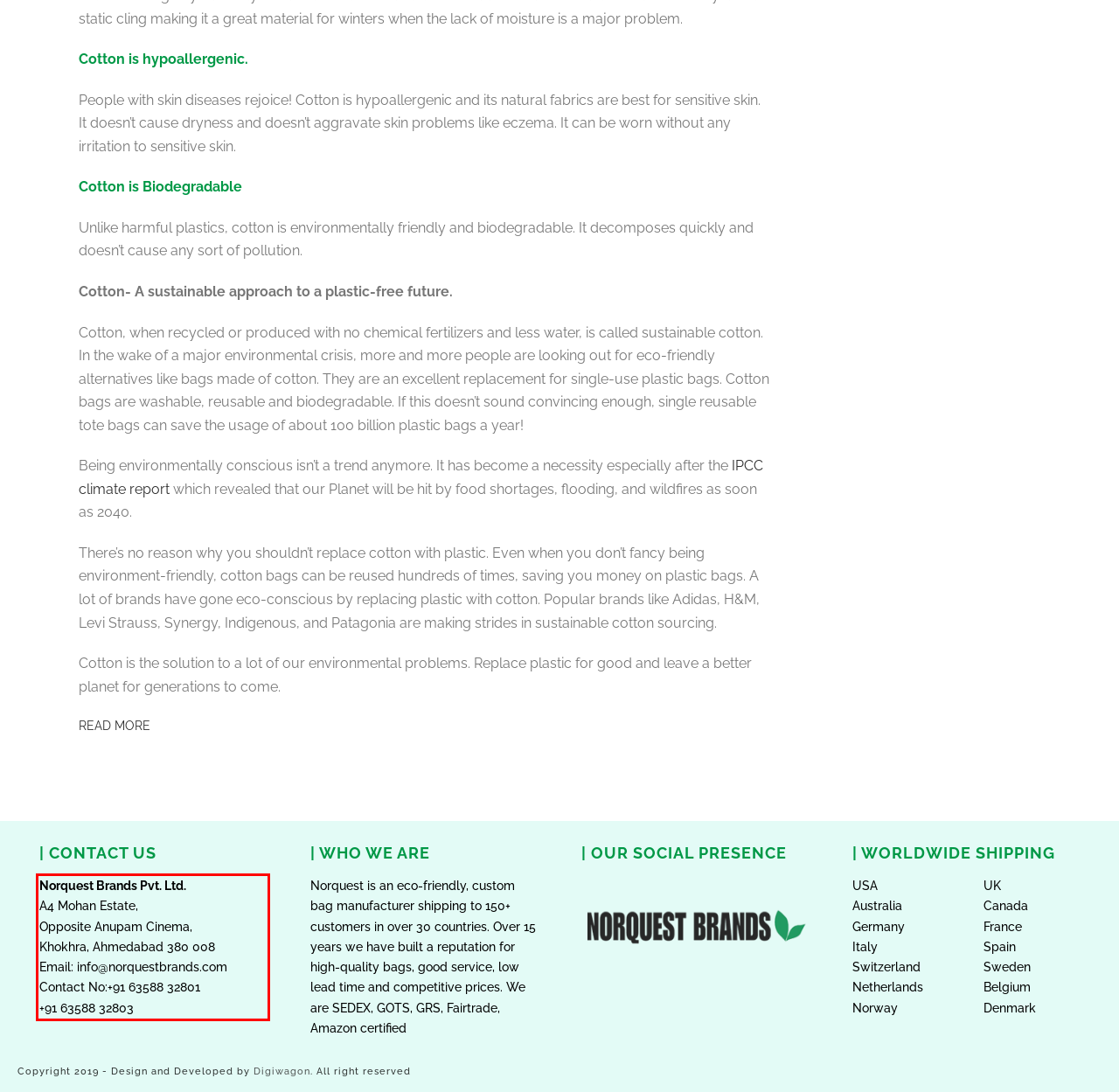You are provided with a screenshot of a webpage that includes a UI element enclosed in a red rectangle. Extract the text content inside this red rectangle.

Norquest Brands Pvt. Ltd. A4 Mohan Estate, Opposite Anupam Cinema, Khokhra, Ahmedabad 380 008 Email: info@norquestbrands.com Contact No:+91 63588 32801 +91 63588 32803